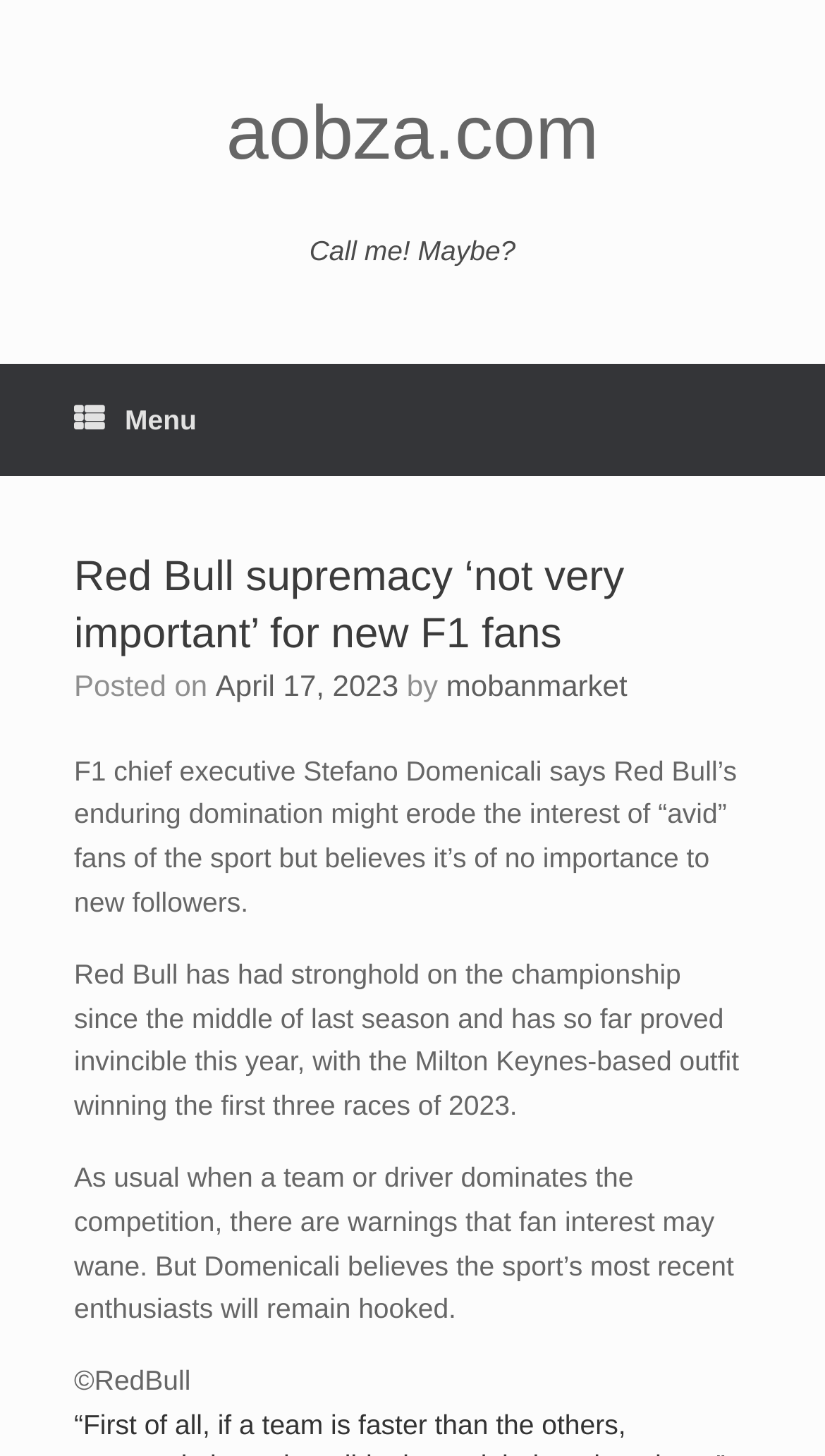What is the current status of Red Bull in the championship?
Use the information from the image to give a detailed answer to the question.

The current status of Red Bull in the championship can be inferred by reading the text that describes their performance. In this case, the text is 'Red Bull has had stronghold on the championship since the middle of last season and has so far proved invincible this year, with the Milton Keynes-based outfit winning the first three races of 2023.', so Red Bull is currently dominant in the championship.